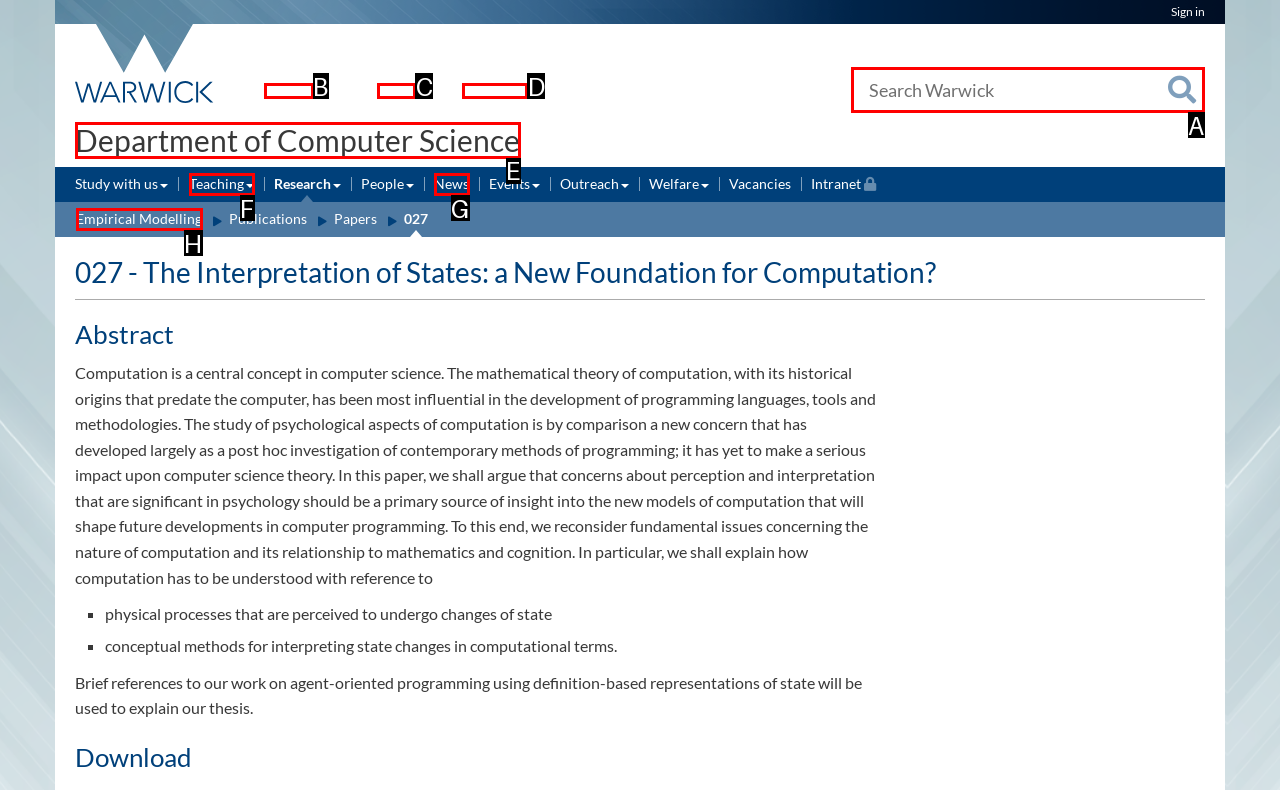Among the marked elements in the screenshot, which letter corresponds to the UI element needed for the task: Search Warwick?

A